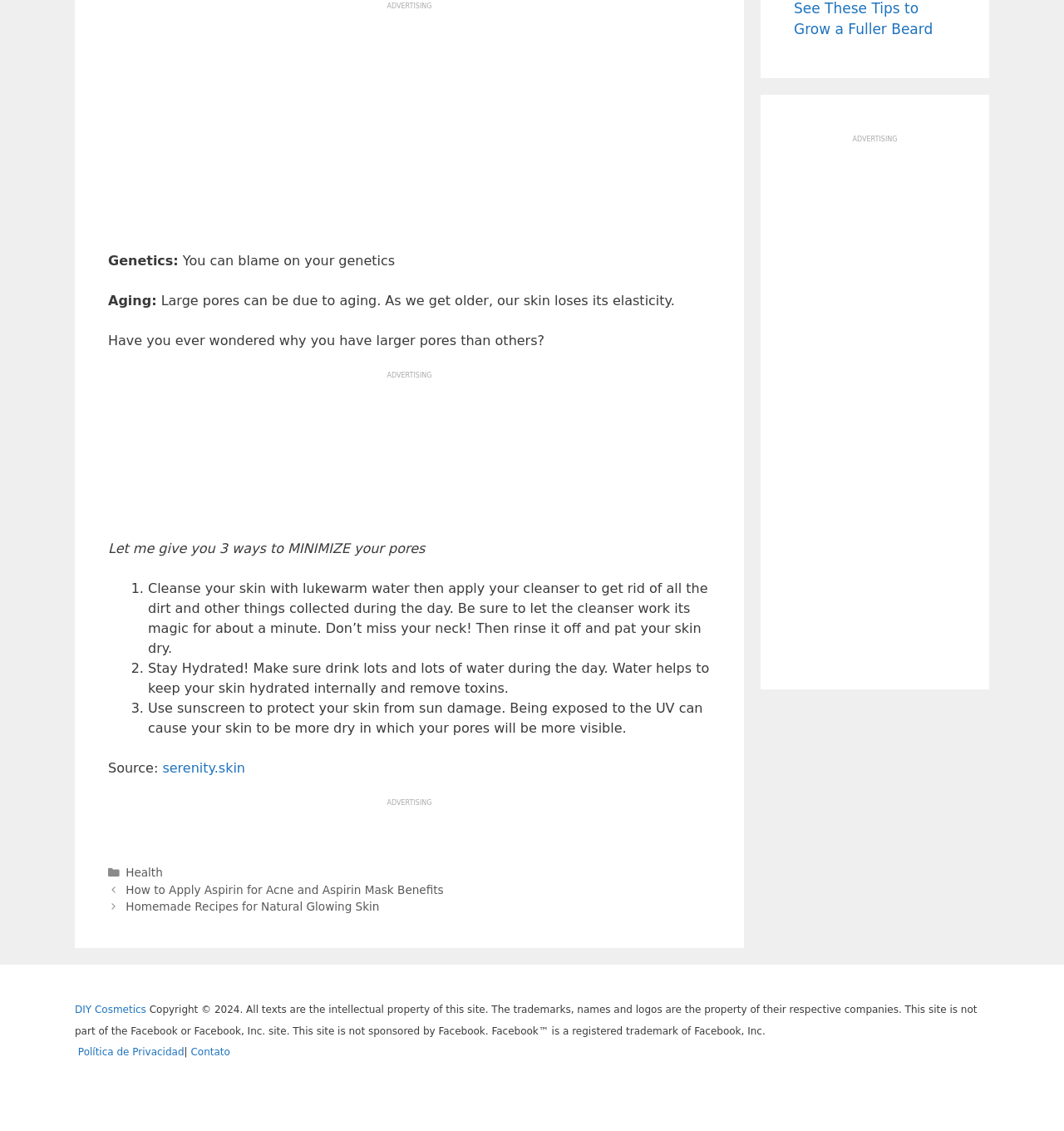Identify the bounding box for the UI element described as: "DIY Cosmetics". Ensure the coordinates are four float numbers between 0 and 1, formatted as [left, top, right, bottom].

[0.07, 0.888, 0.137, 0.898]